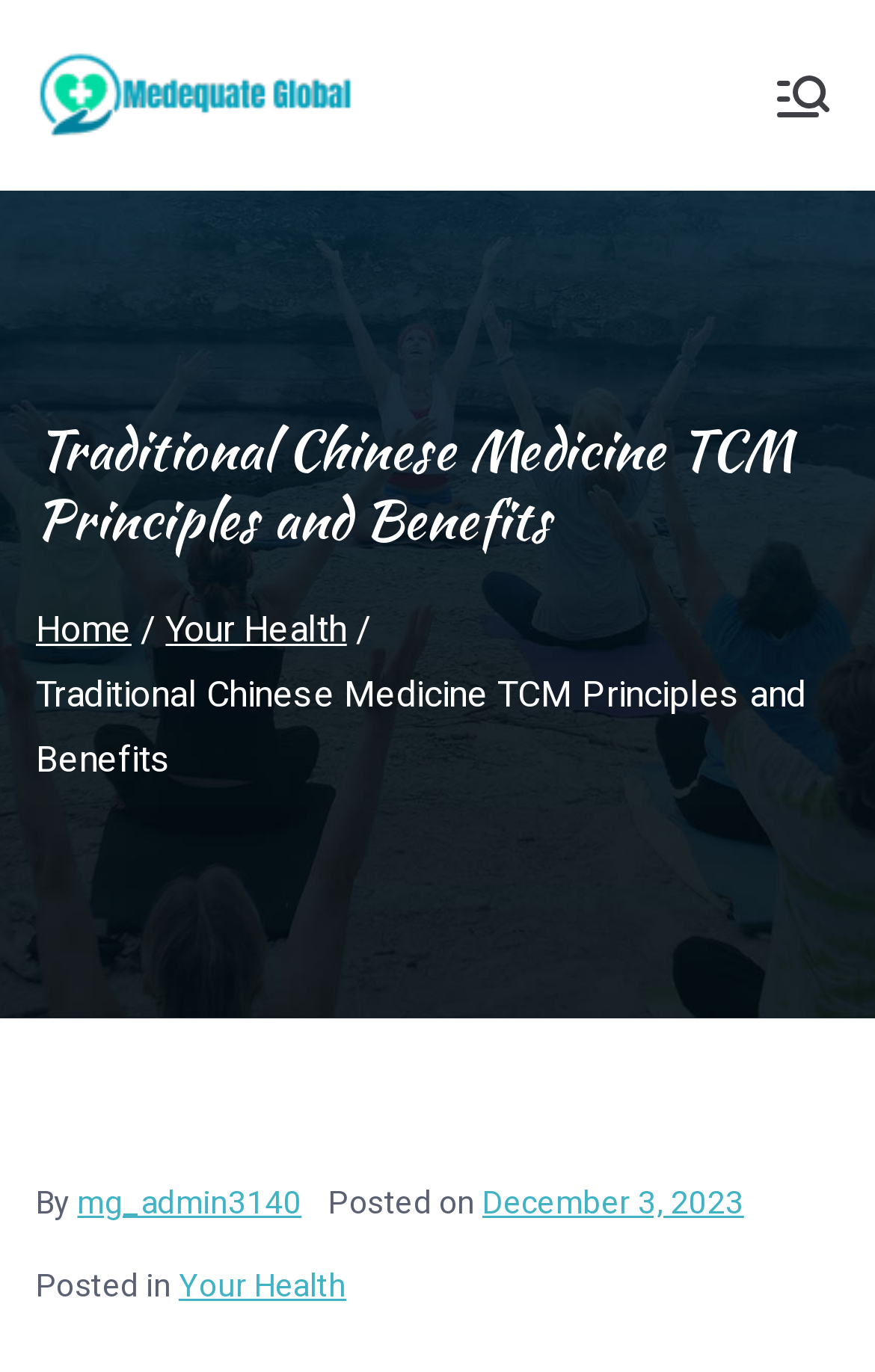Respond with a single word or phrase to the following question:
Who is the author of the current article?

mg_admin3140